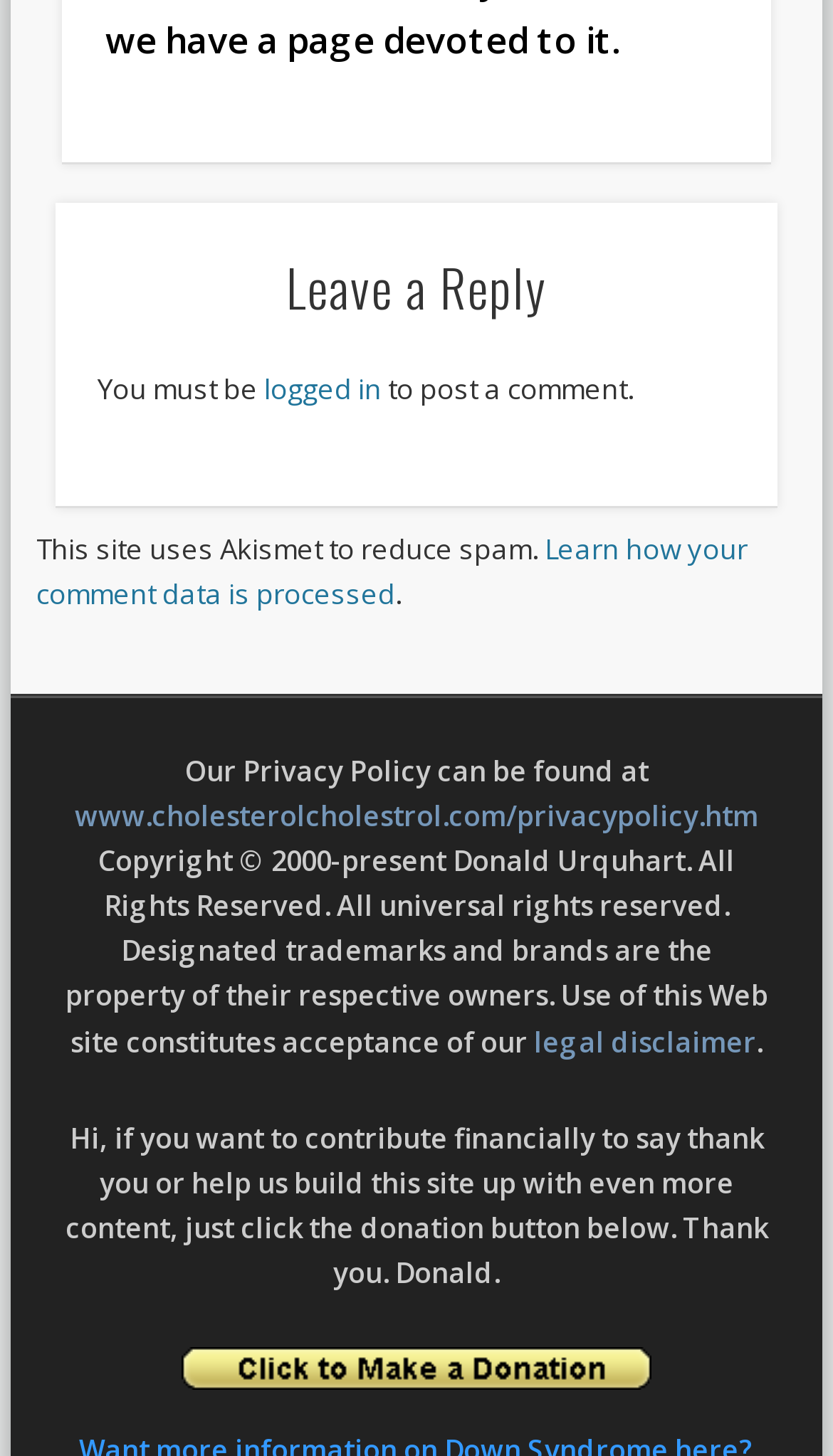Please respond in a single word or phrase: 
Who is the owner of the website?

Donald Urquhart